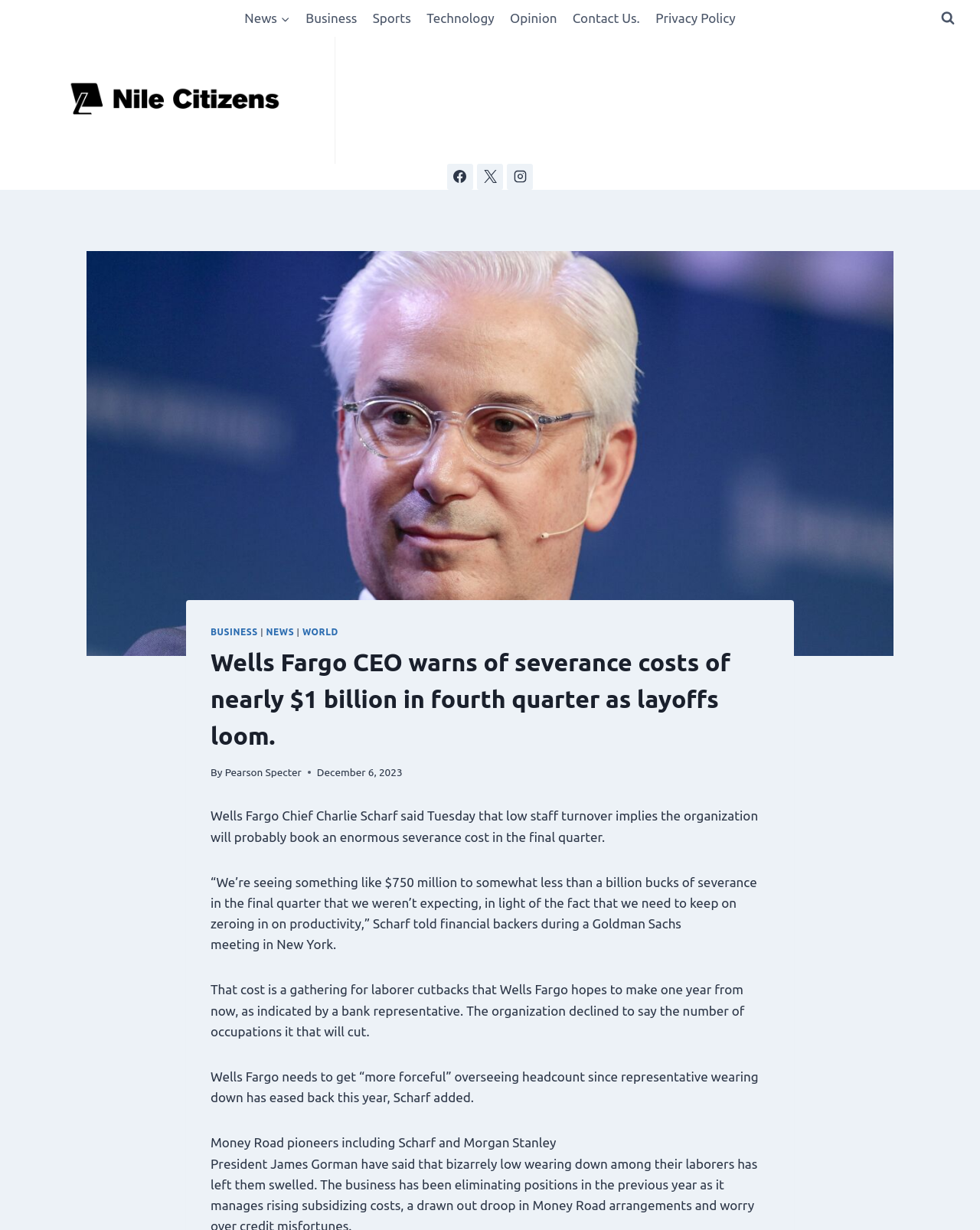Determine the bounding box coordinates for the region that must be clicked to execute the following instruction: "Click on News".

[0.241, 0.0, 0.304, 0.03]